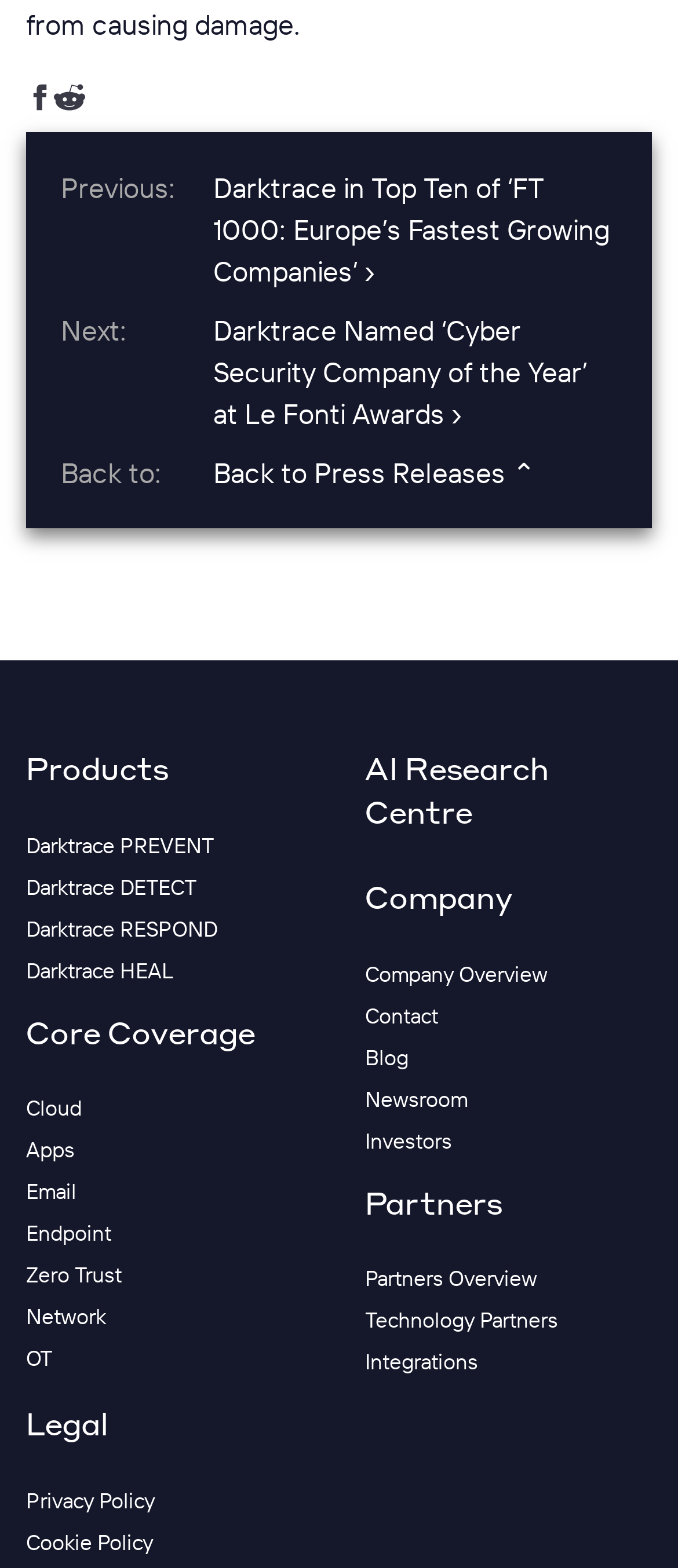Using the element description AI Research Centre, predict the bounding box coordinates for the UI element. Provide the coordinates in (top-left x, top-left y, bottom-right x, bottom-right y) format with values ranging from 0 to 1.

[0.538, 0.478, 0.81, 0.53]